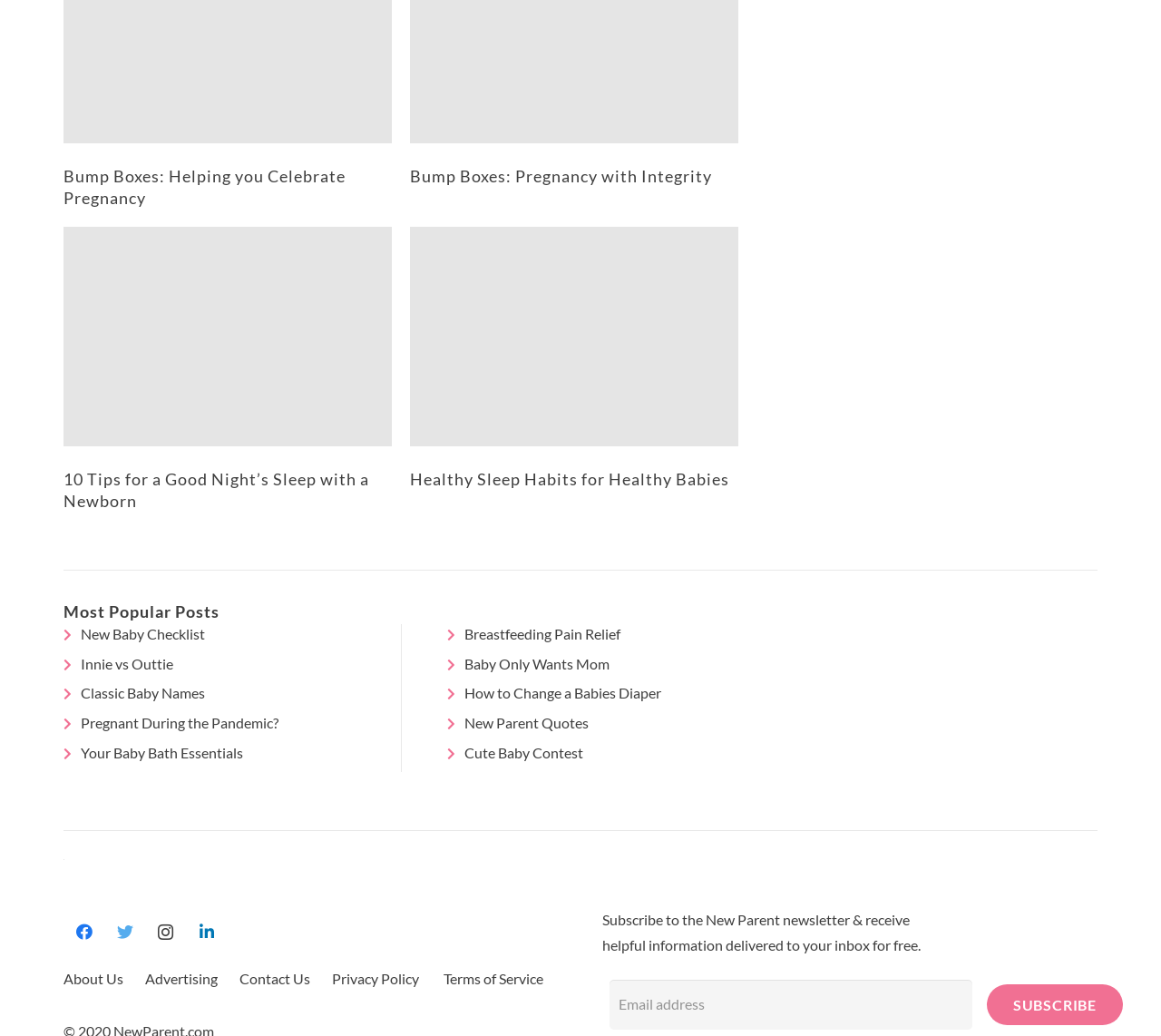Indicate the bounding box coordinates of the clickable region to achieve the following instruction: "Click on the link to read about 10 Tips for a Good Night’s Sleep with a Newborn."

[0.055, 0.219, 0.337, 0.43]